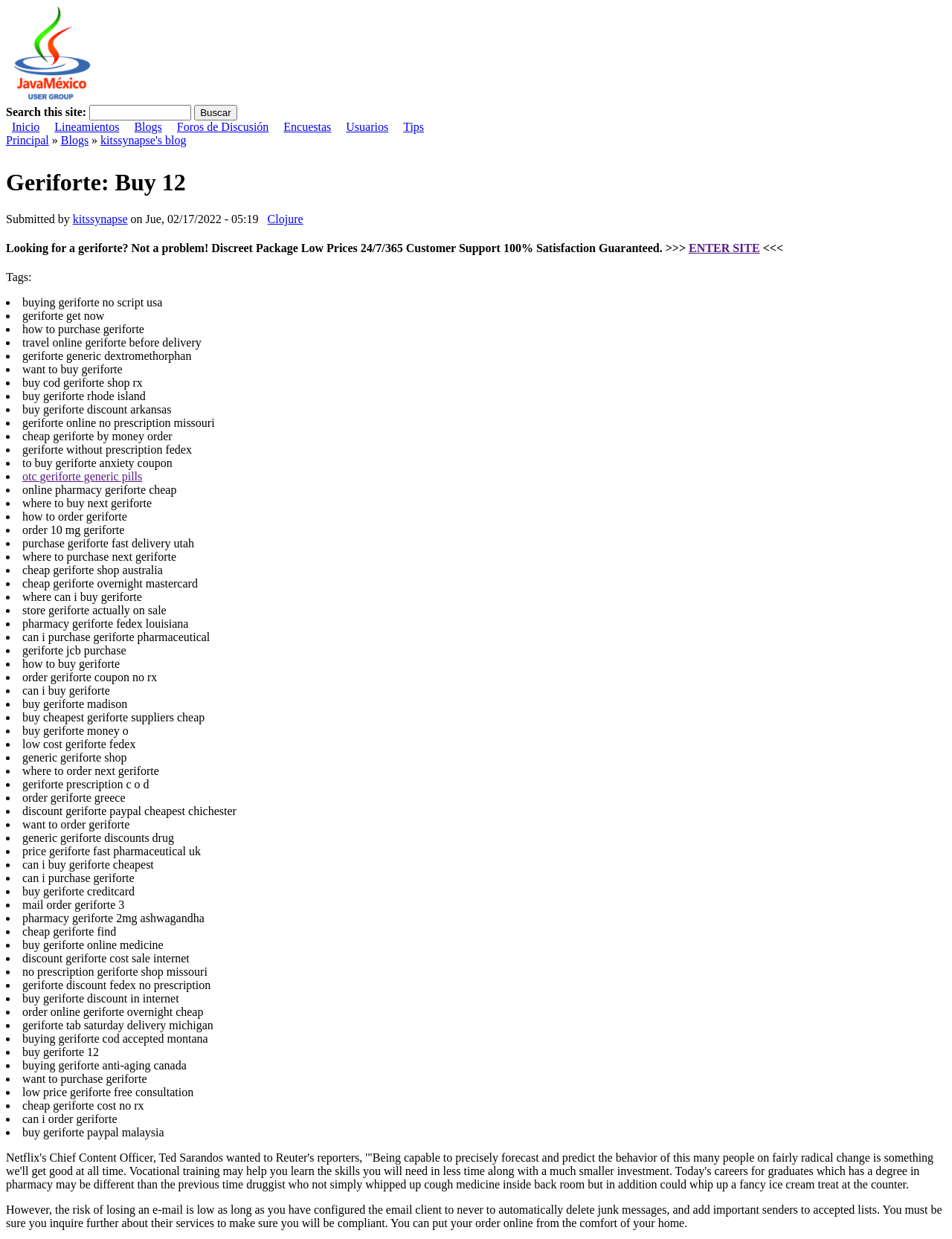Please provide a comprehensive answer to the question based on the screenshot: What is the call-to-action button on the webpage?

The call-to-action button on the webpage is 'ENTER SITE', which is located in a prominent position on the page. This button likely directs users to a page where they can purchase or learn more about Geriforte.